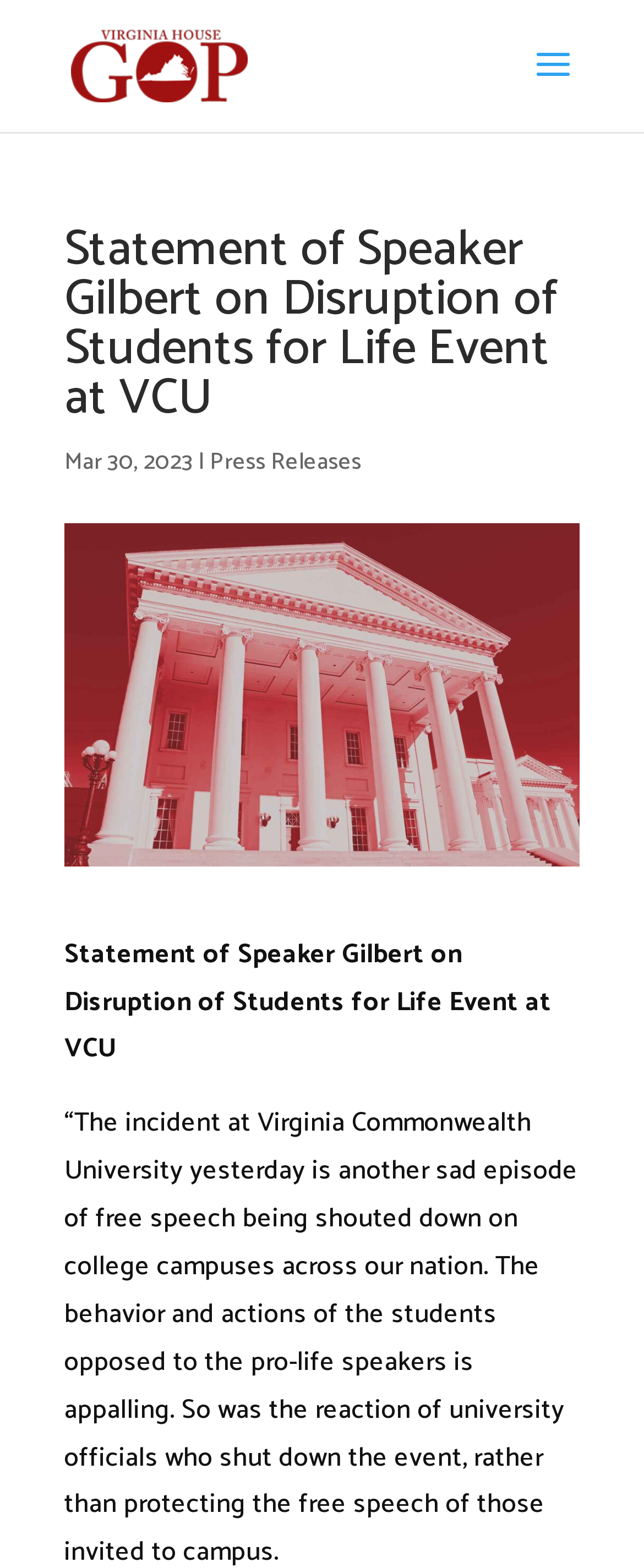Using a single word or phrase, answer the following question: 
What is the topic of the statement?

Disruption of Students for Life Event at VCU